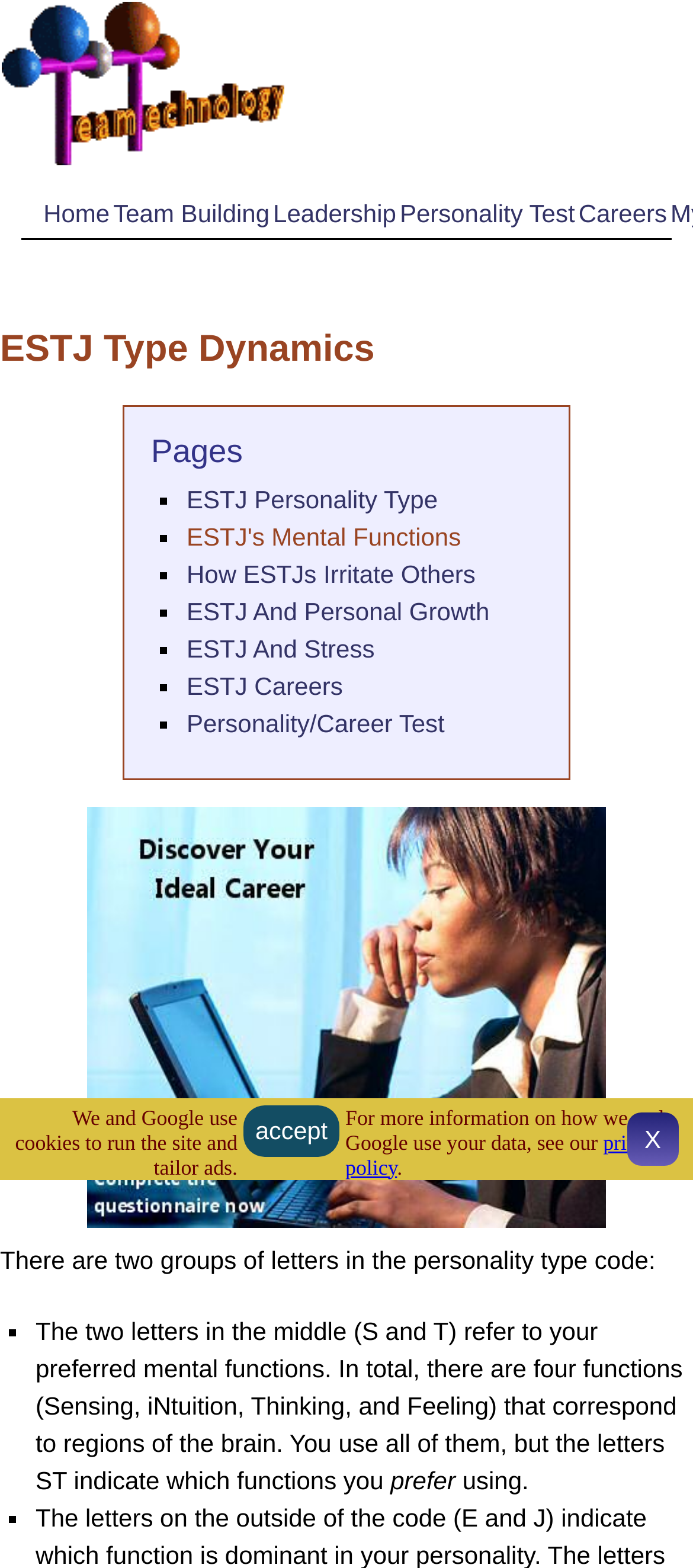What is the purpose of the links under the 'Pages' heading? Observe the screenshot and provide a one-word or short phrase answer.

To navigate to related pages